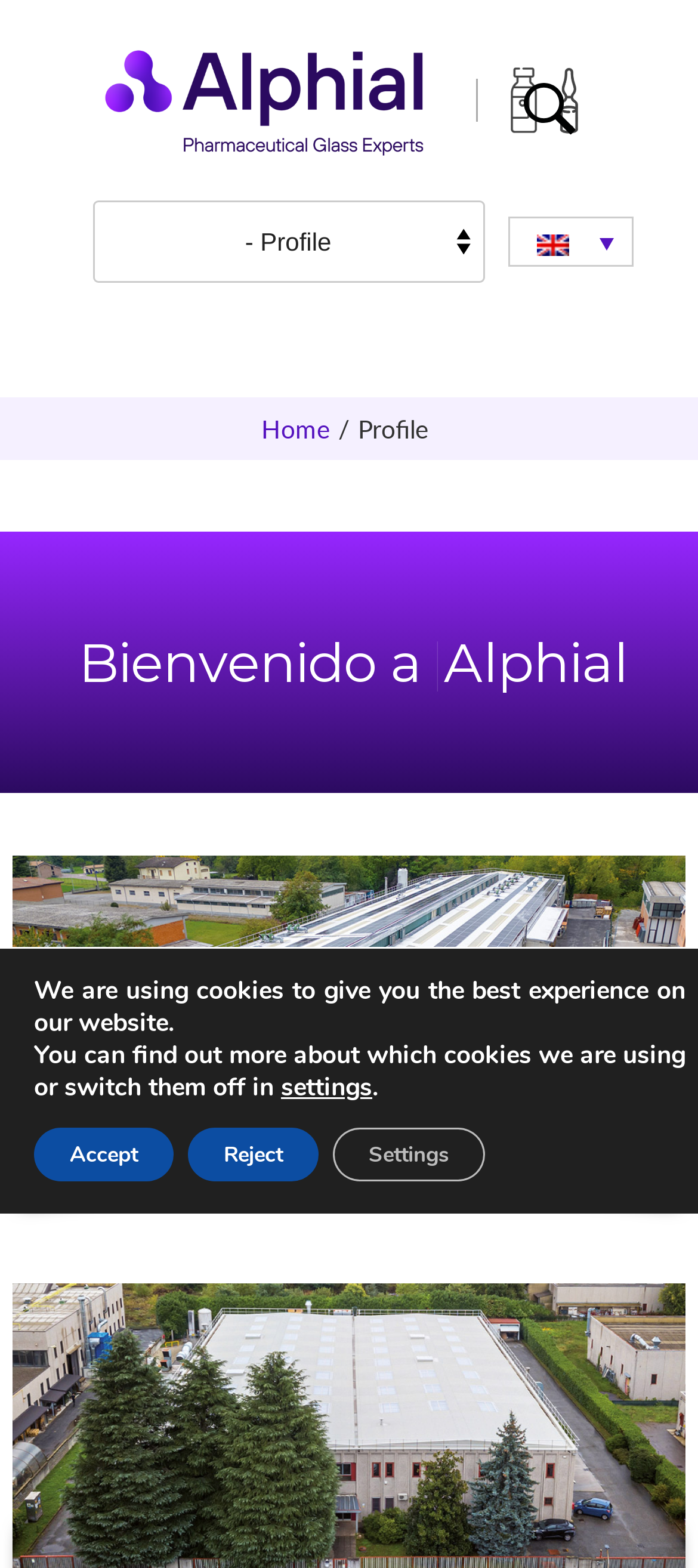What is the main content area of the webpage?
Based on the image, answer the question in a detailed manner.

The main content area of the webpage is a large figure that takes up most of the screen, located below the navigation menu and language selection dropdown.